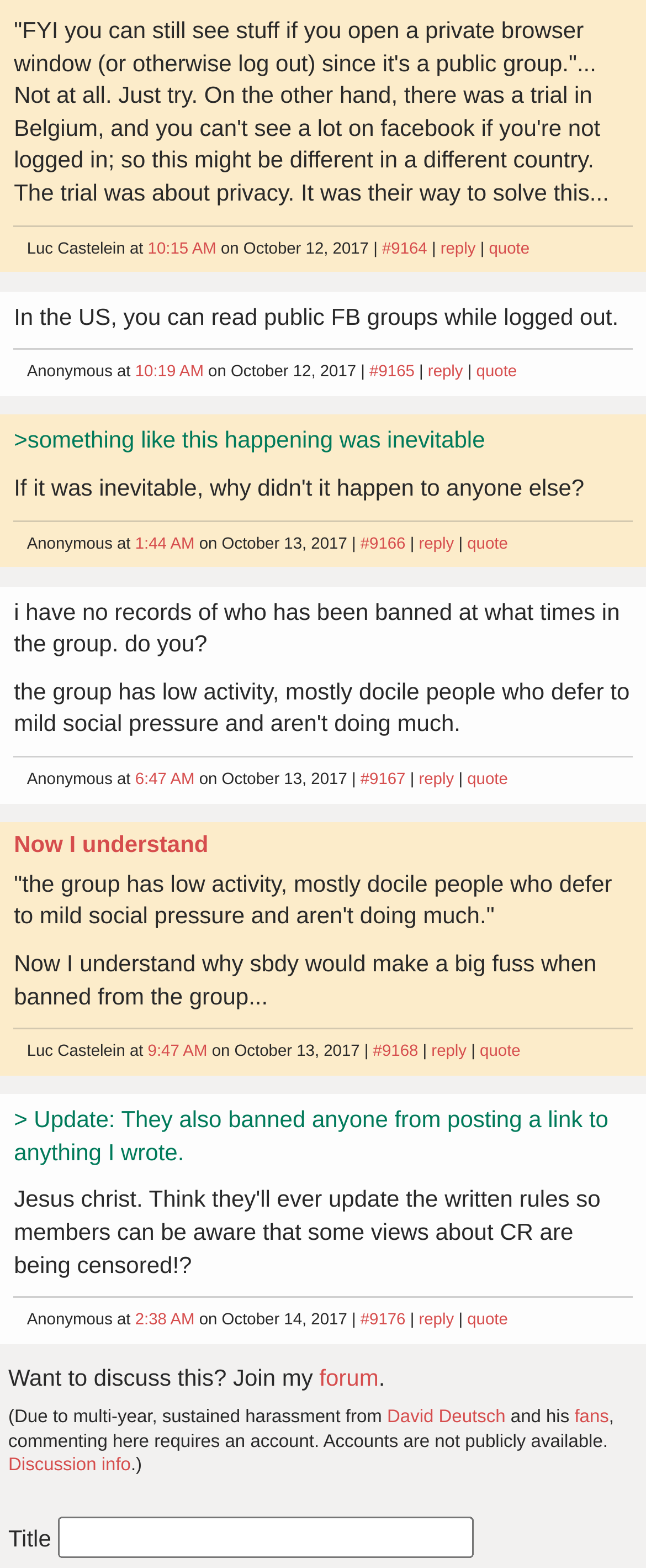What is the reason for requiring an account to comment?
Examine the image and give a concise answer in one word or a short phrase.

Harassment from David Deutsch and his fans